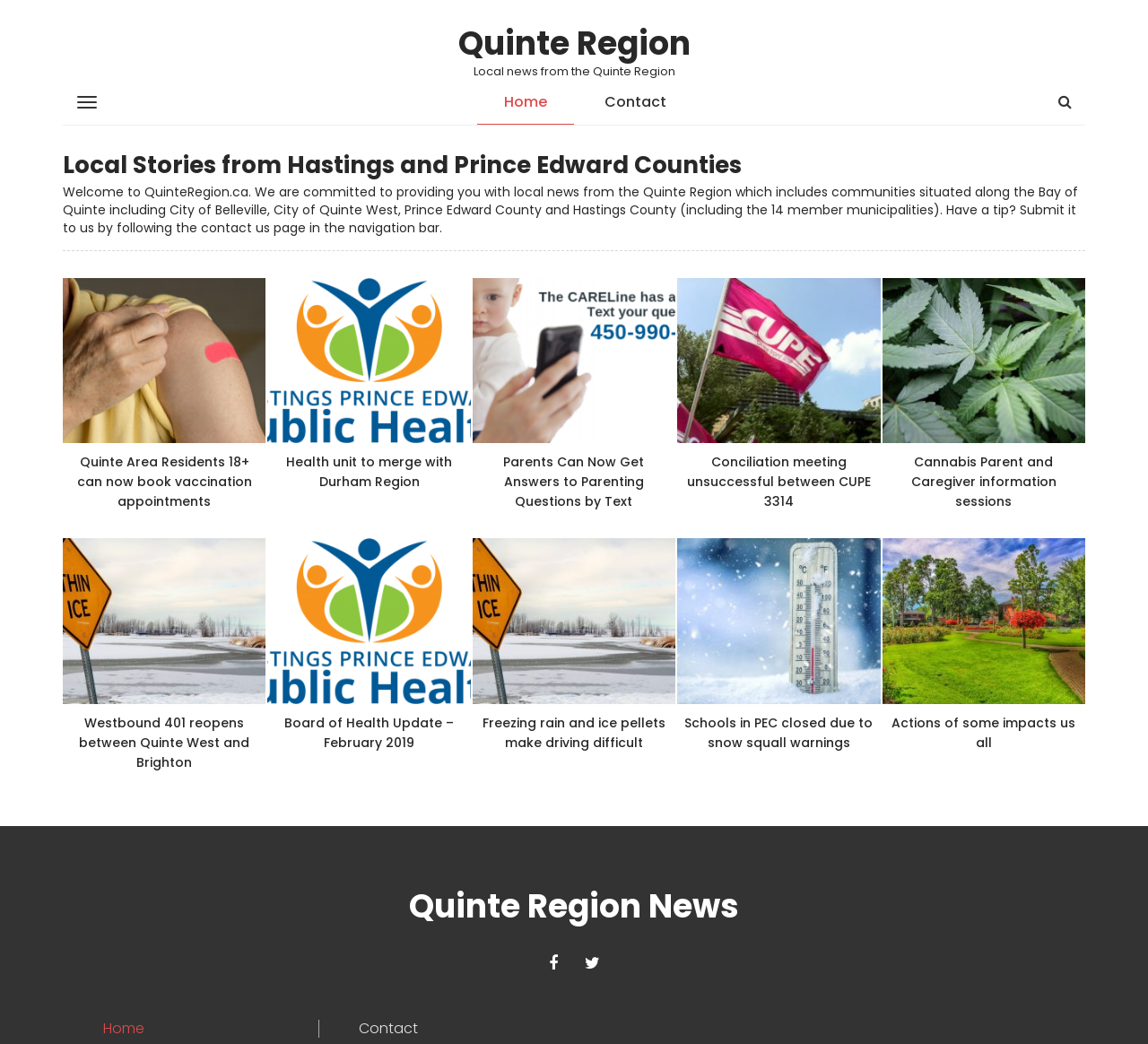What type of content is provided on this website?
Give a detailed response to the question by analyzing the screenshot.

The webpage has multiple links with headings like 'Quinte Area Residents 18+ can now book vaccination appointments', 'Health unit to merge with Durham Region', etc., which suggests that the website provides local news to its users.